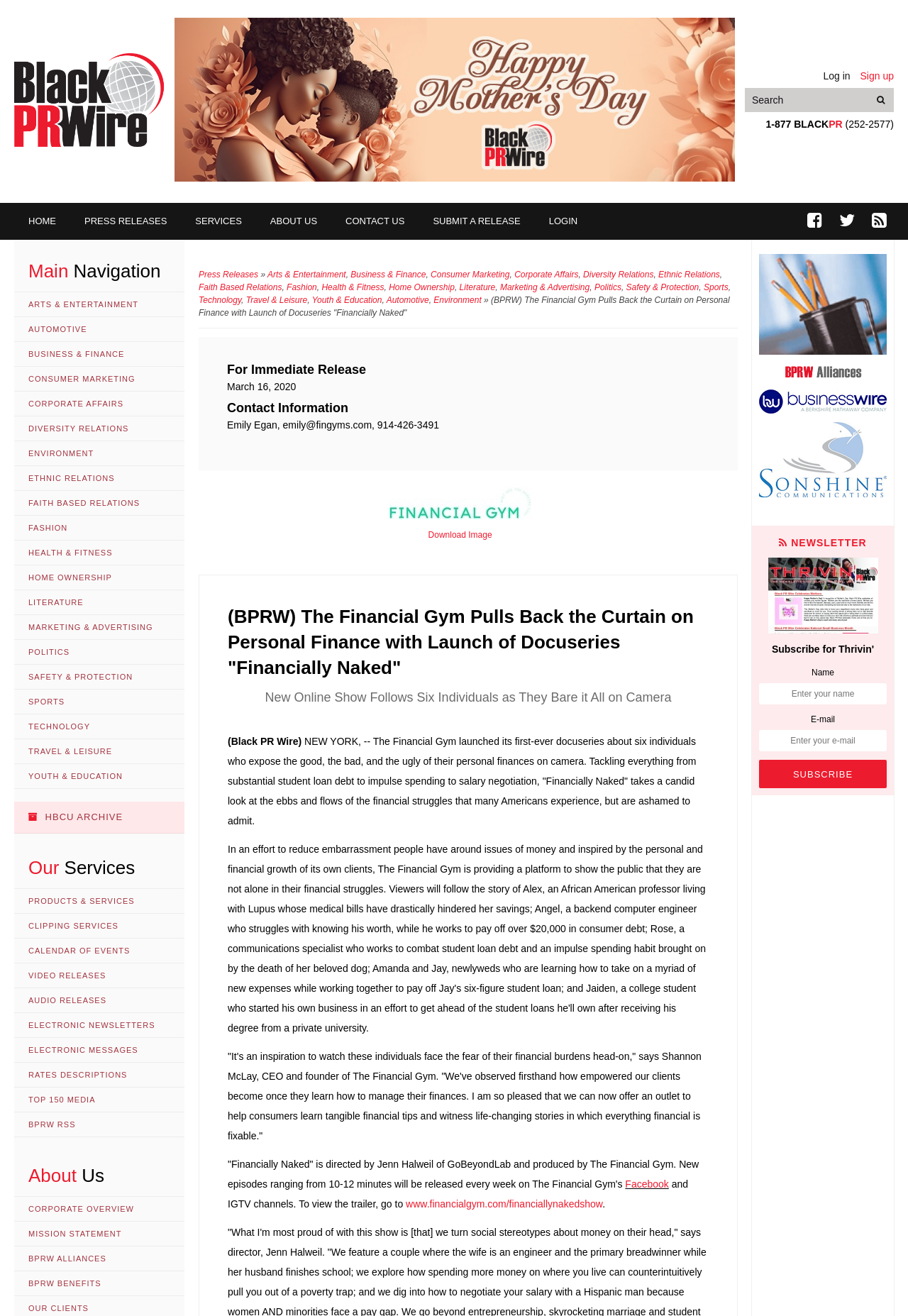How many categories are there under 'Our Services'?
Give a one-word or short-phrase answer derived from the screenshot.

10